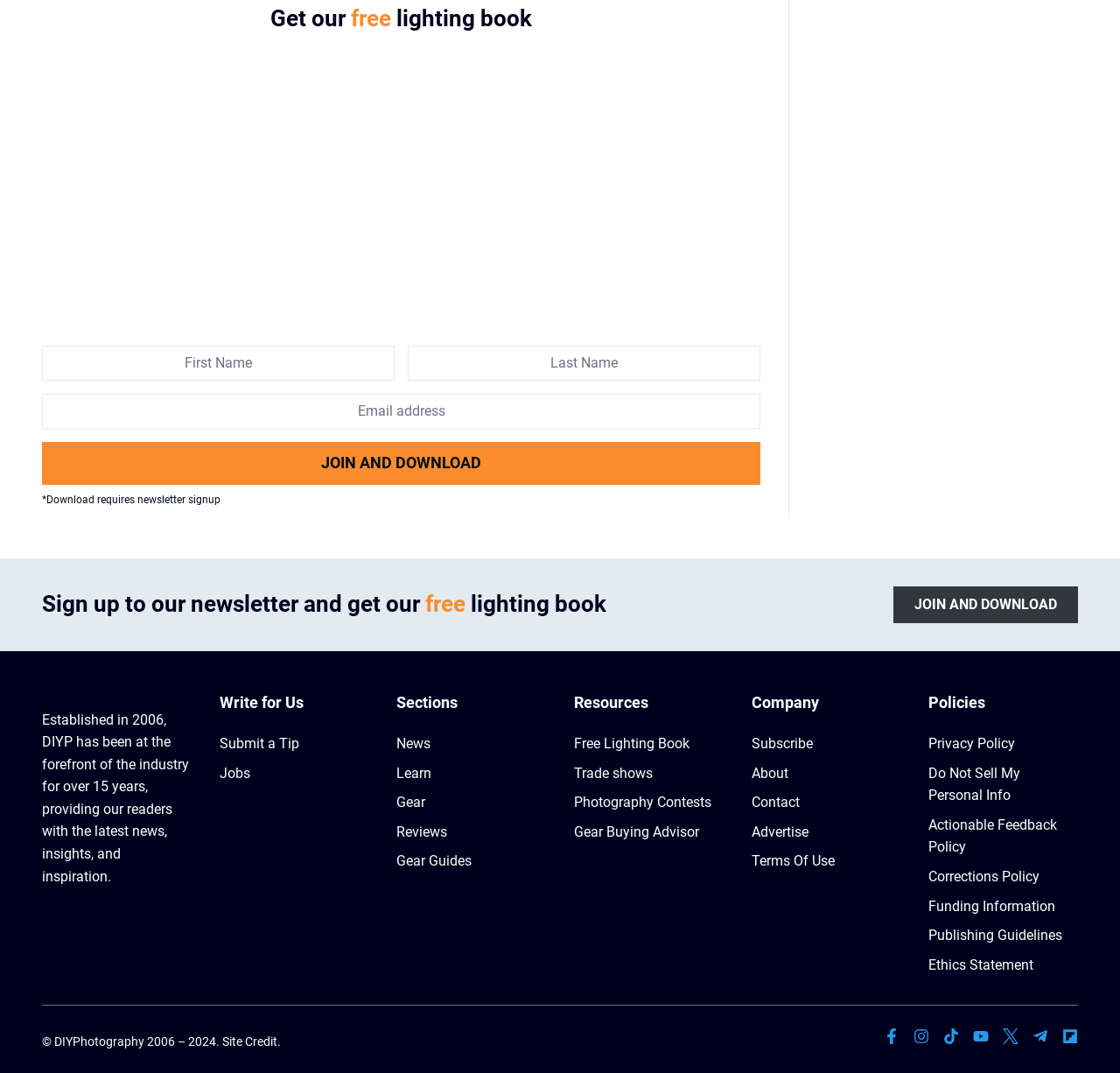Point out the bounding box coordinates of the section to click in order to follow this instruction: "Click on the link to watch Kalash ek vishwaas episode 449".

None